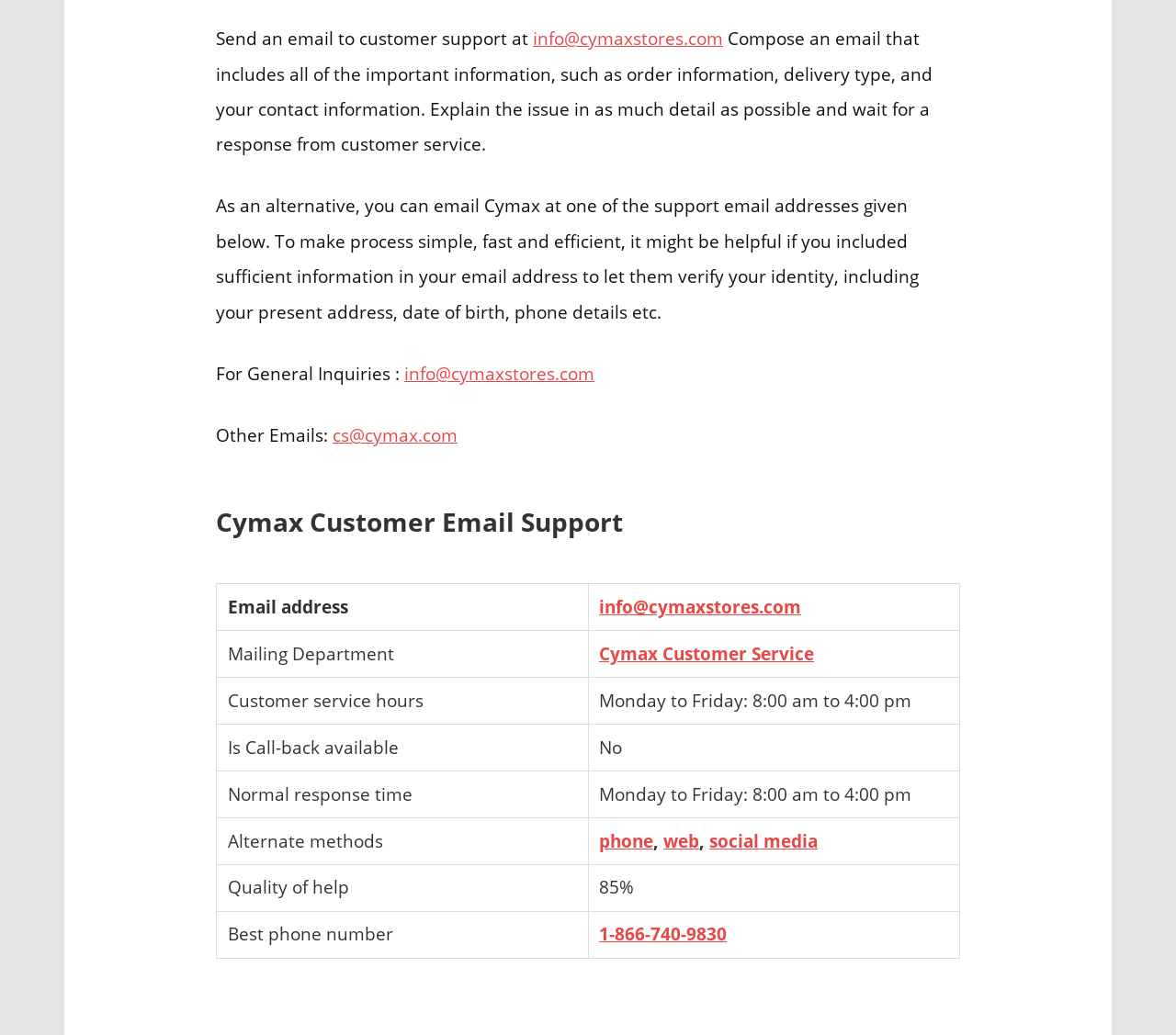What is the best phone number?
Using the image as a reference, answer the question with a short word or phrase.

1-866-740-9830